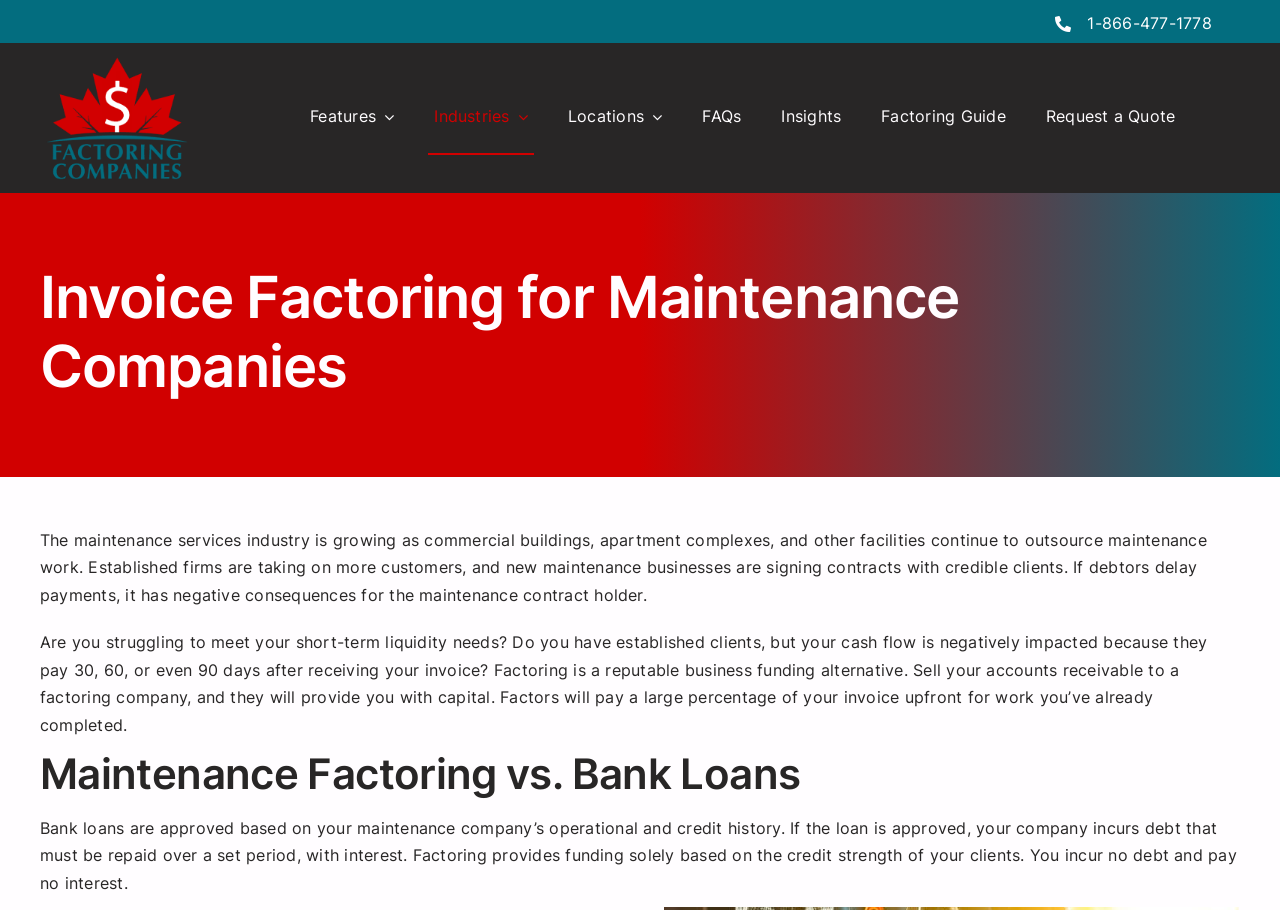What is the bounding box coordinate of the 'Request a Quote' link?
Look at the image and answer the question with a single word or phrase.

[0.812, 0.088, 0.923, 0.171]